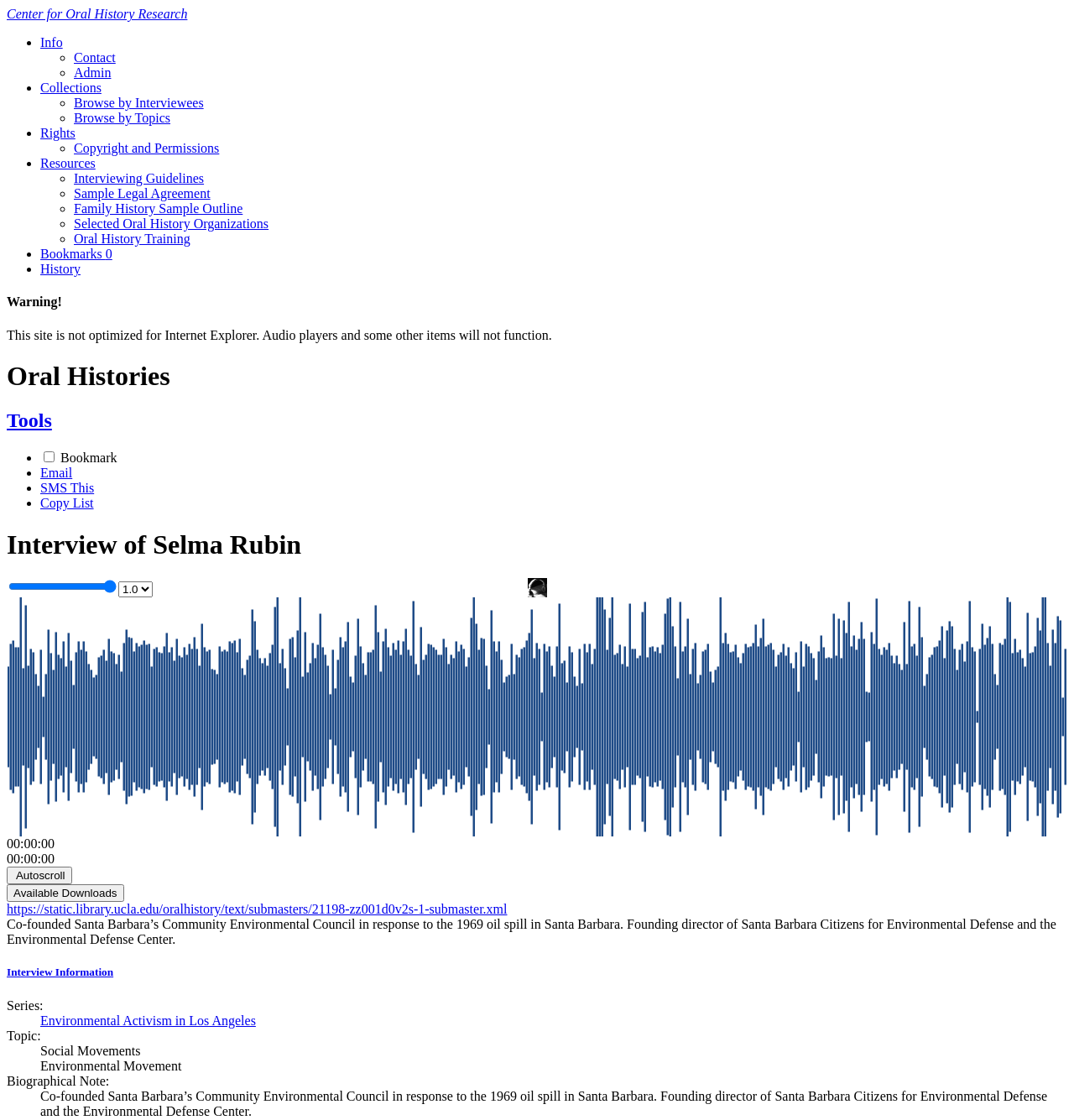Find the bounding box coordinates of the clickable element required to execute the following instruction: "Click on the 'Center for Oral History Research' link". Provide the coordinates as four float numbers between 0 and 1, i.e., [left, top, right, bottom].

[0.006, 0.006, 0.175, 0.019]